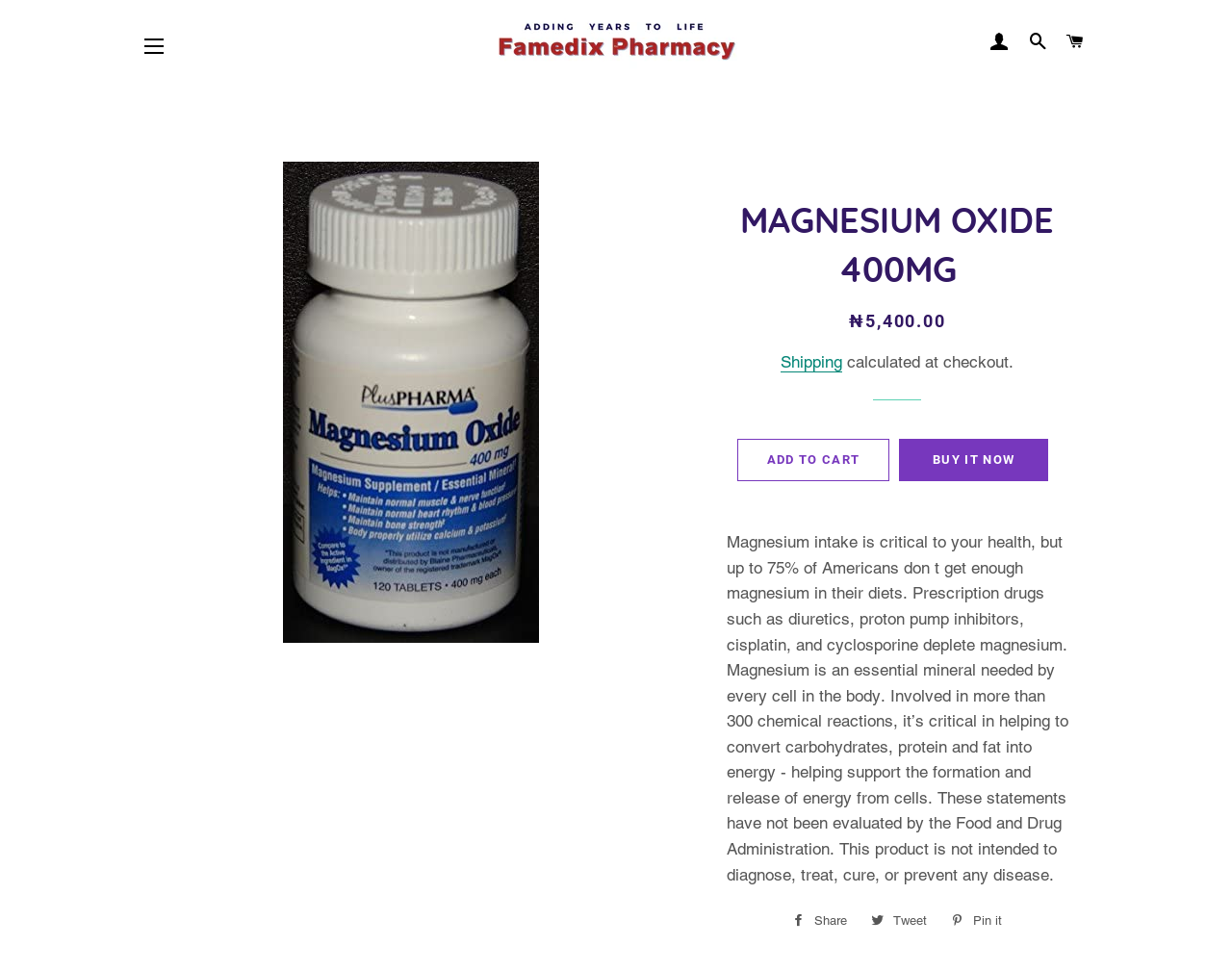Can you find the bounding box coordinates for the element to click on to achieve the instruction: "Click the site navigation button"?

[0.105, 0.023, 0.145, 0.073]